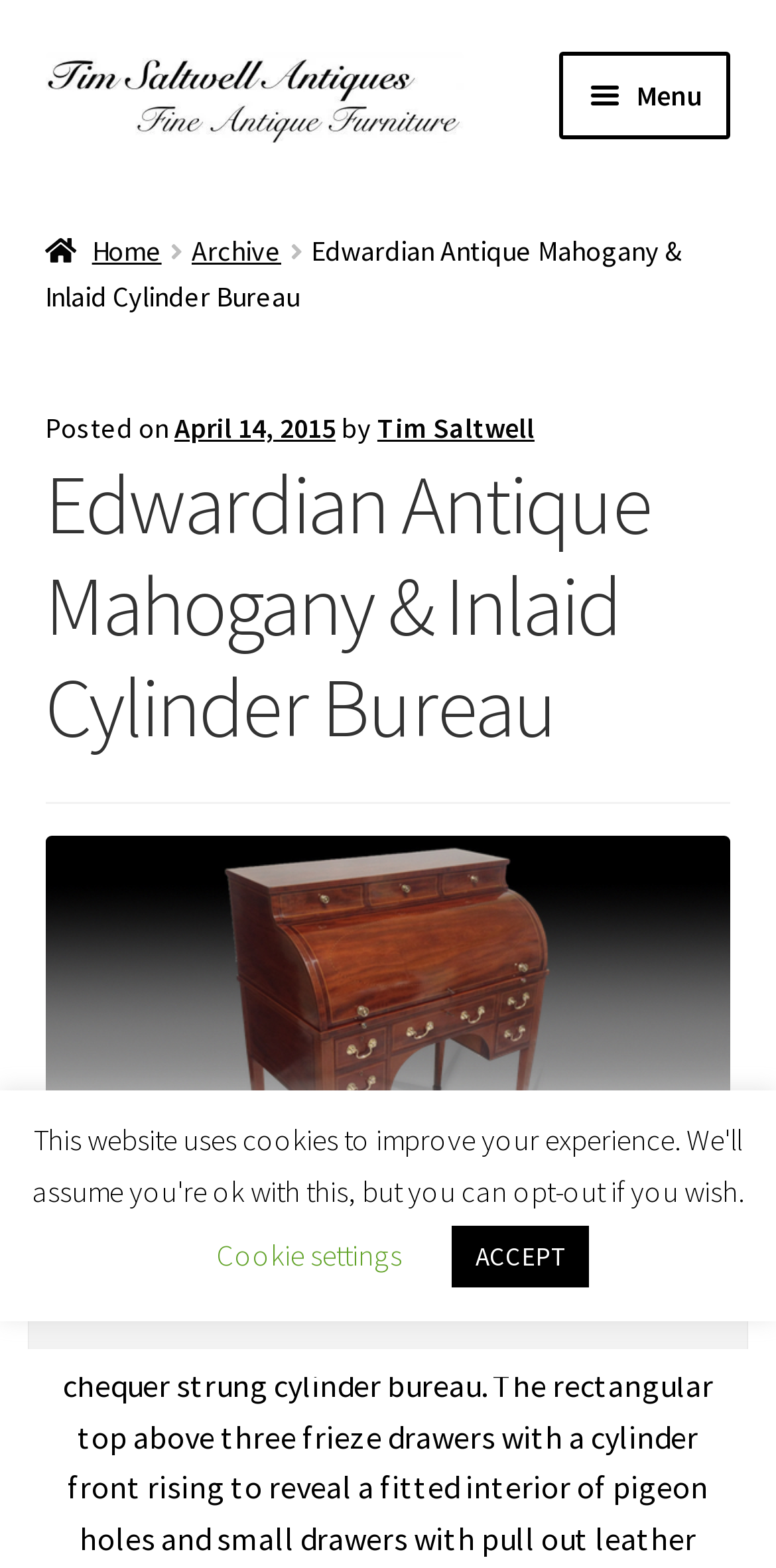Find the bounding box coordinates for the area that should be clicked to accomplish the instruction: "contact us".

[0.058, 0.297, 0.942, 0.365]